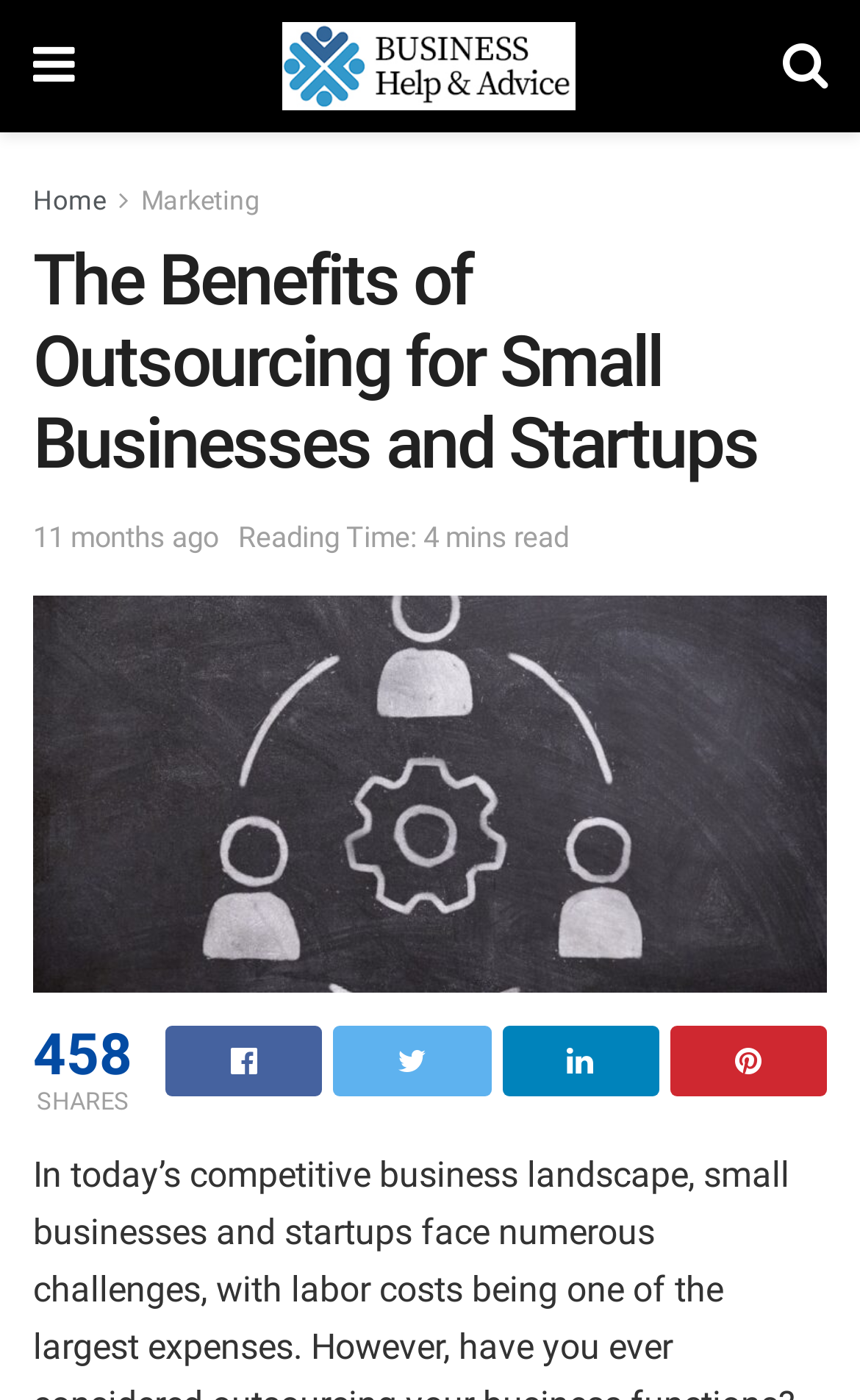Based on the element description, predict the bounding box coordinates (top-left x, top-left y, bottom-right x, bottom-right y) for the UI element in the screenshot: 11 months ago

[0.038, 0.371, 0.254, 0.395]